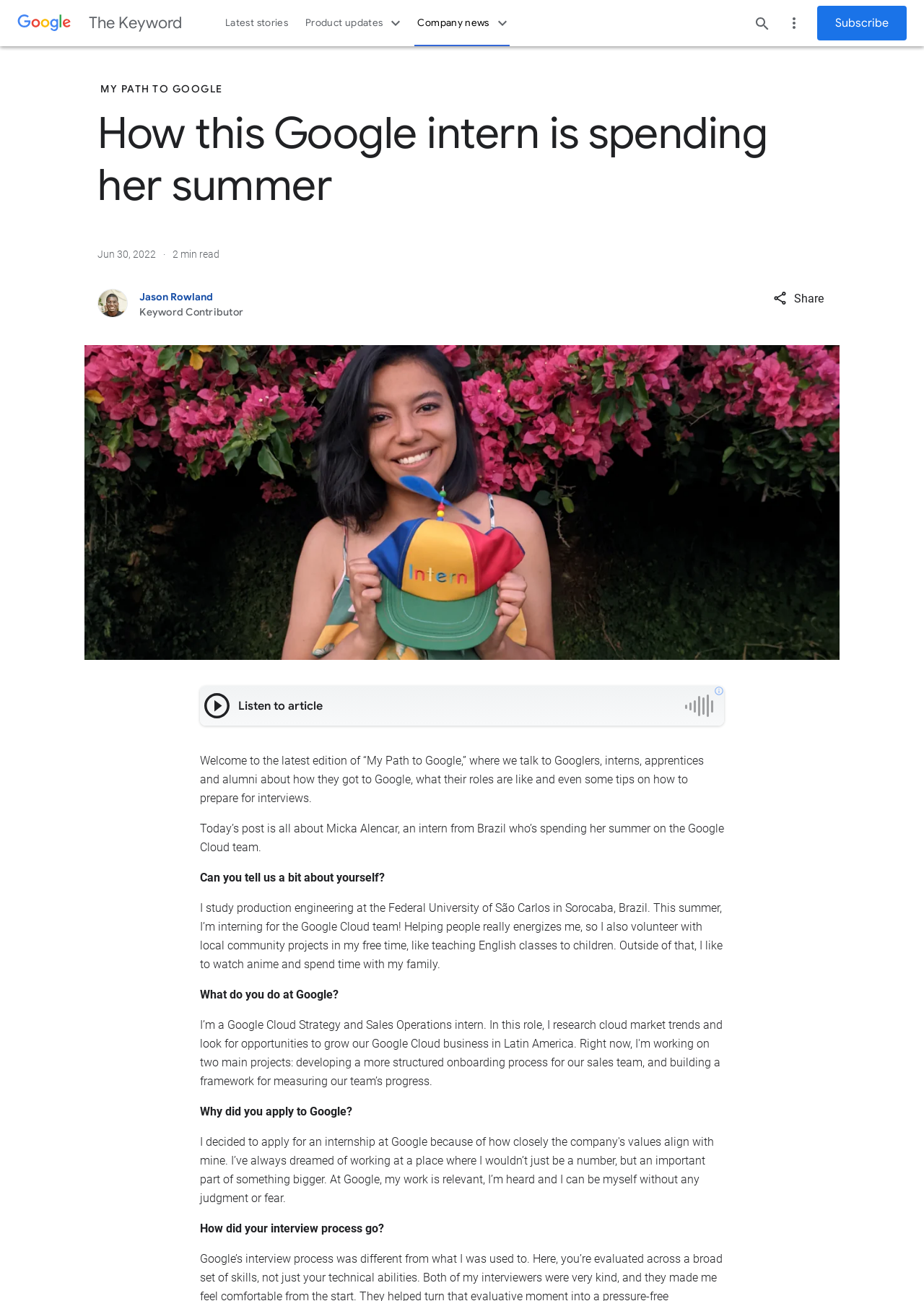Identify the bounding box coordinates necessary to click and complete the given instruction: "Click the 'Search' button".

[0.808, 0.006, 0.842, 0.03]